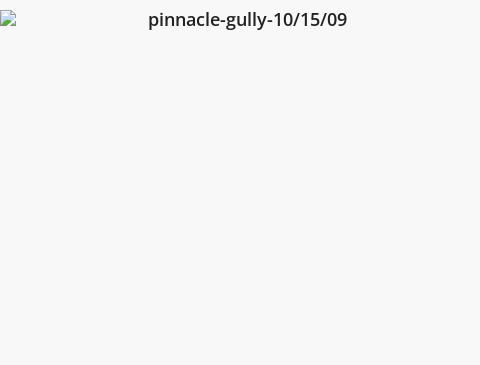Detail everything you observe in the image.

This image titled "pinnacle-gully-10/15/09" captures a moment during a climbing expedition in Pinnacle Gully, located on Mount Washington in New Hampshire. The photograph highlights the challenging terrain and beautiful natural scenery typical of the area, known for its rugged landscapes. Documented on October 15, 2009, this image is part of a rich collection showcasing outdoor adventures. The image is credited to Doug Millen, capturing the essence of climbing in the granite peaks, reflecting both the thrill and the beauty of outdoor pursuits.